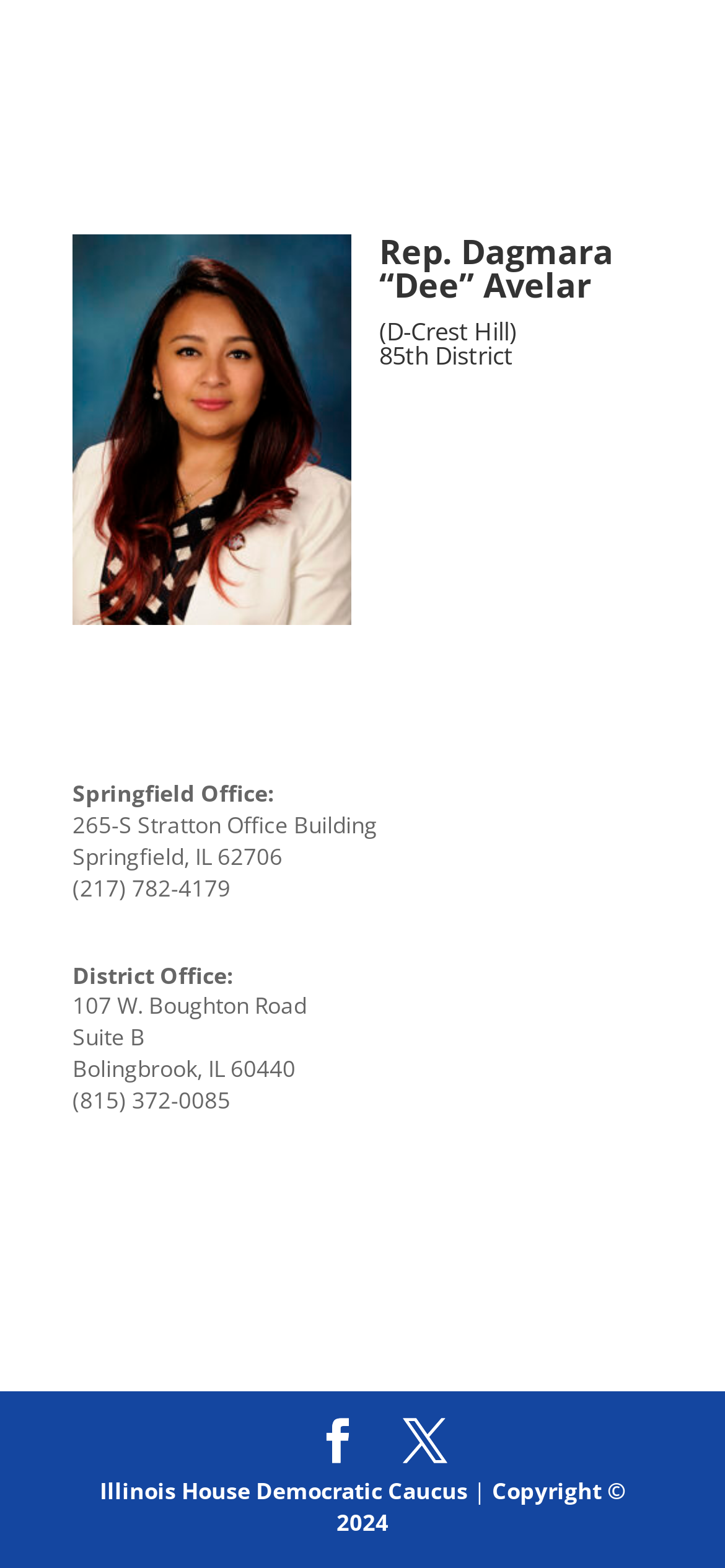What is the copyright year?
Answer the question with a detailed explanation, including all necessary information.

The webpage has a link element with the text 'Copyright © 2024' which suggests that the copyright year is 2024.